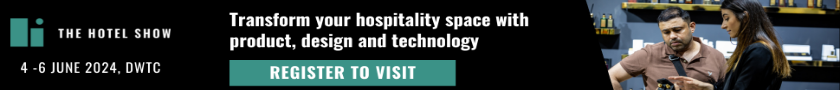Kindly respond to the following question with a single word or a brief phrase: 
Where is The Hotel Show taking place?

Dubai World Trade Centre (DWTC)